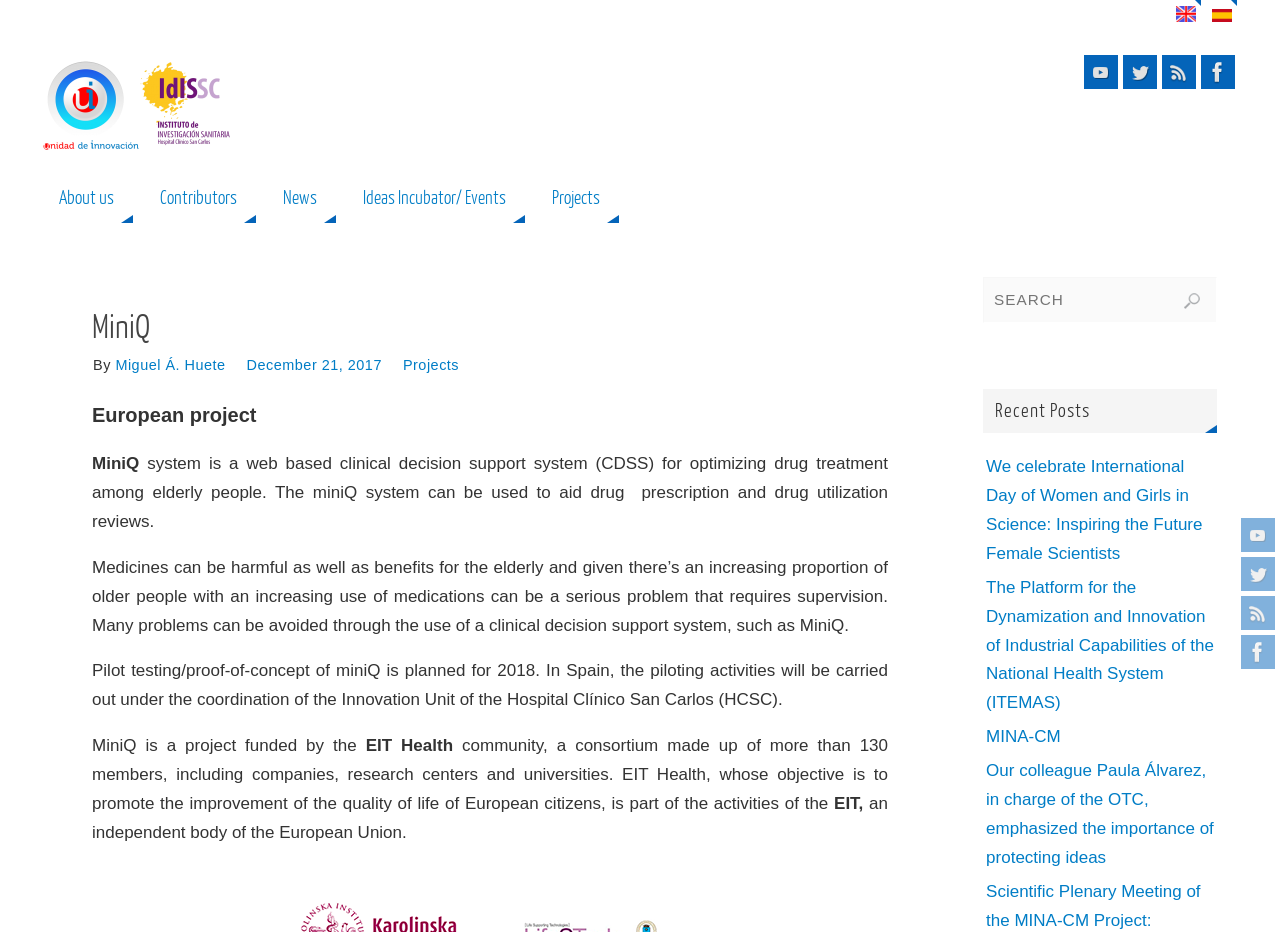Identify the bounding box of the HTML element described as: "title="Twitter"".

[0.97, 0.598, 0.996, 0.634]